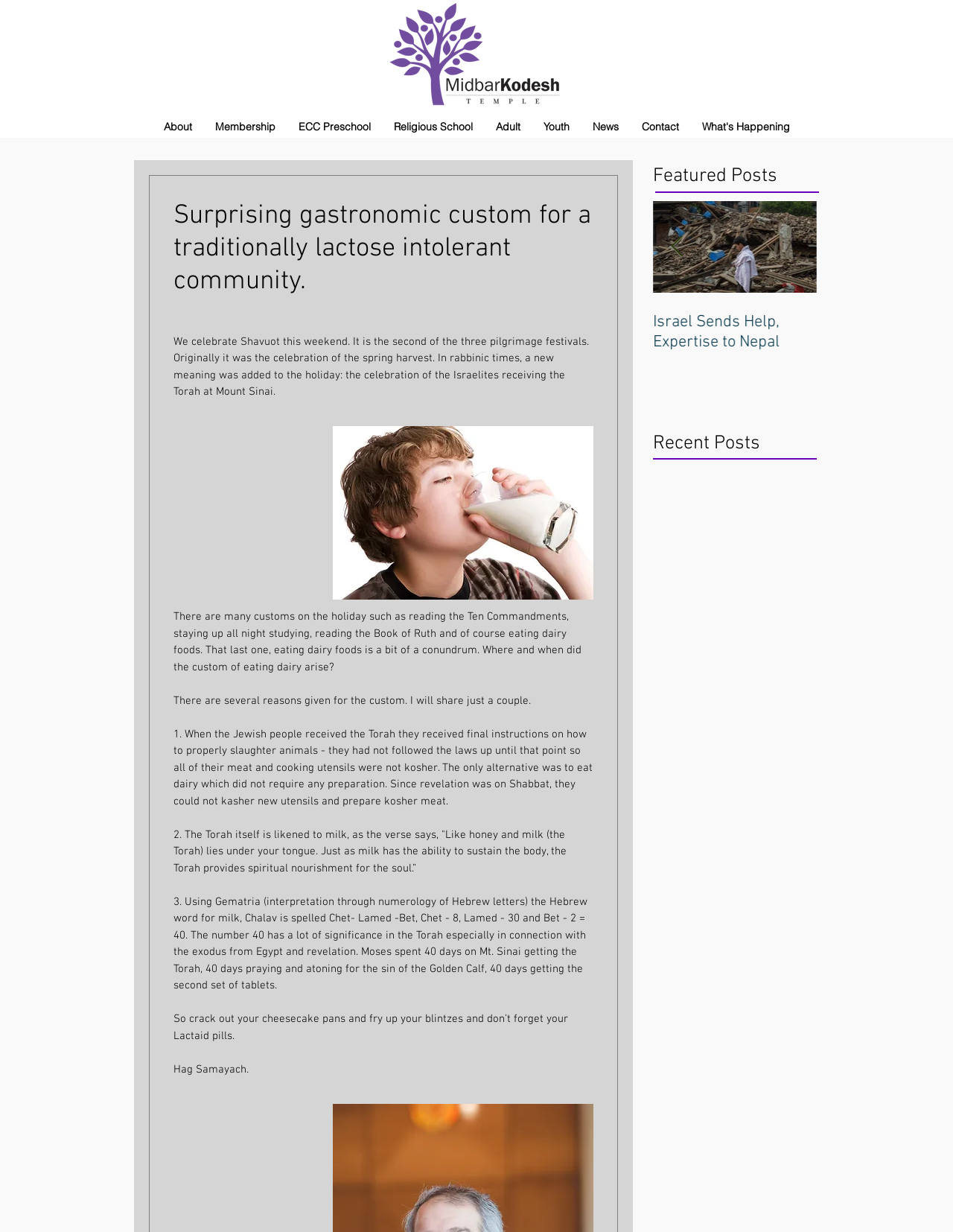From the element description Membership, predict the bounding box coordinates of the UI element. The coordinates must be specified in the format (top-left x, top-left y, bottom-right x, bottom-right y) and should be within the 0 to 1 range.

[0.213, 0.094, 0.301, 0.112]